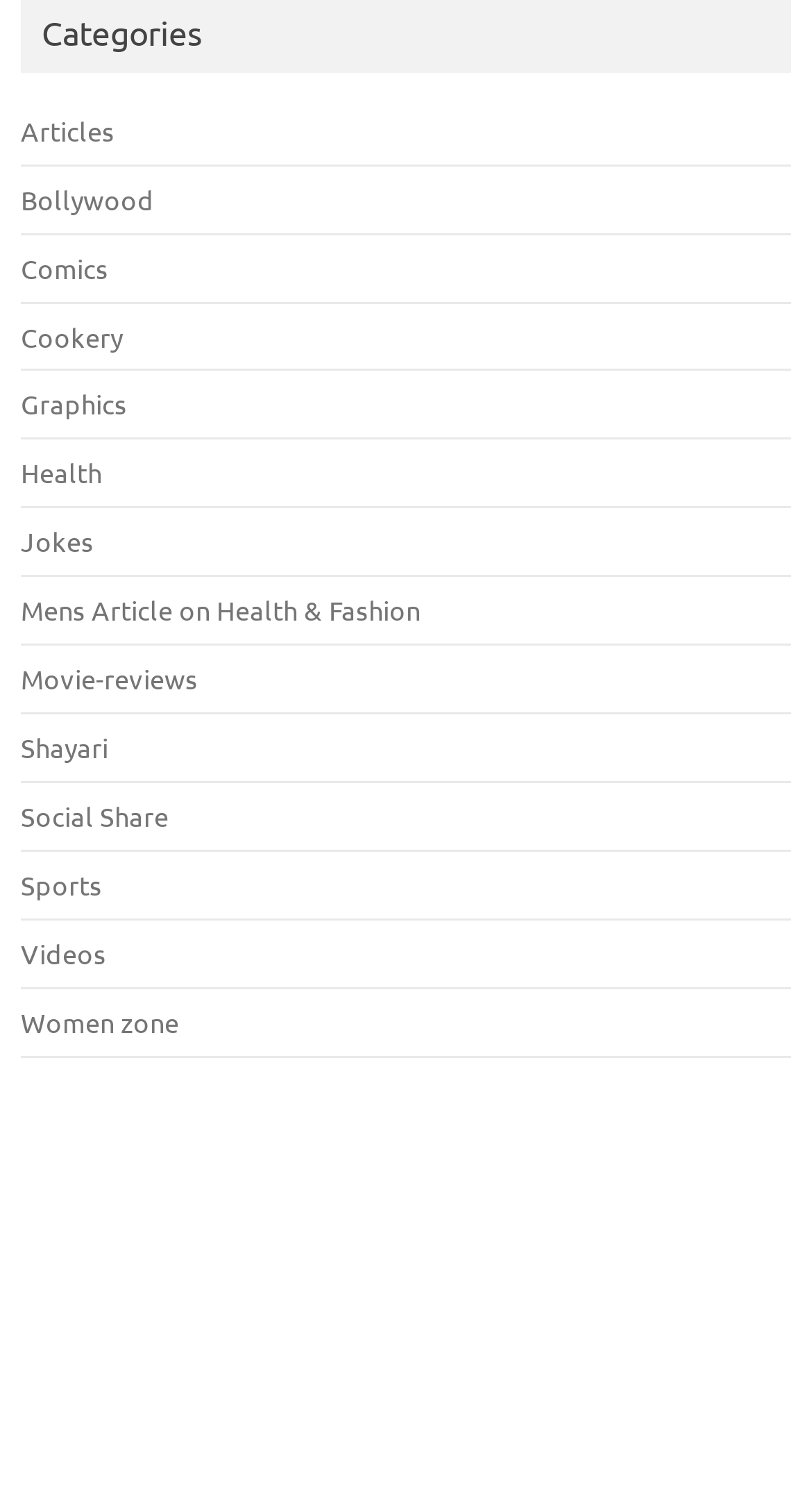What is the longest category name?
Please utilize the information in the image to give a detailed response to the question.

The longest category name is 'Mens Article on Health & Fashion' because it has the most characters among all the category names.